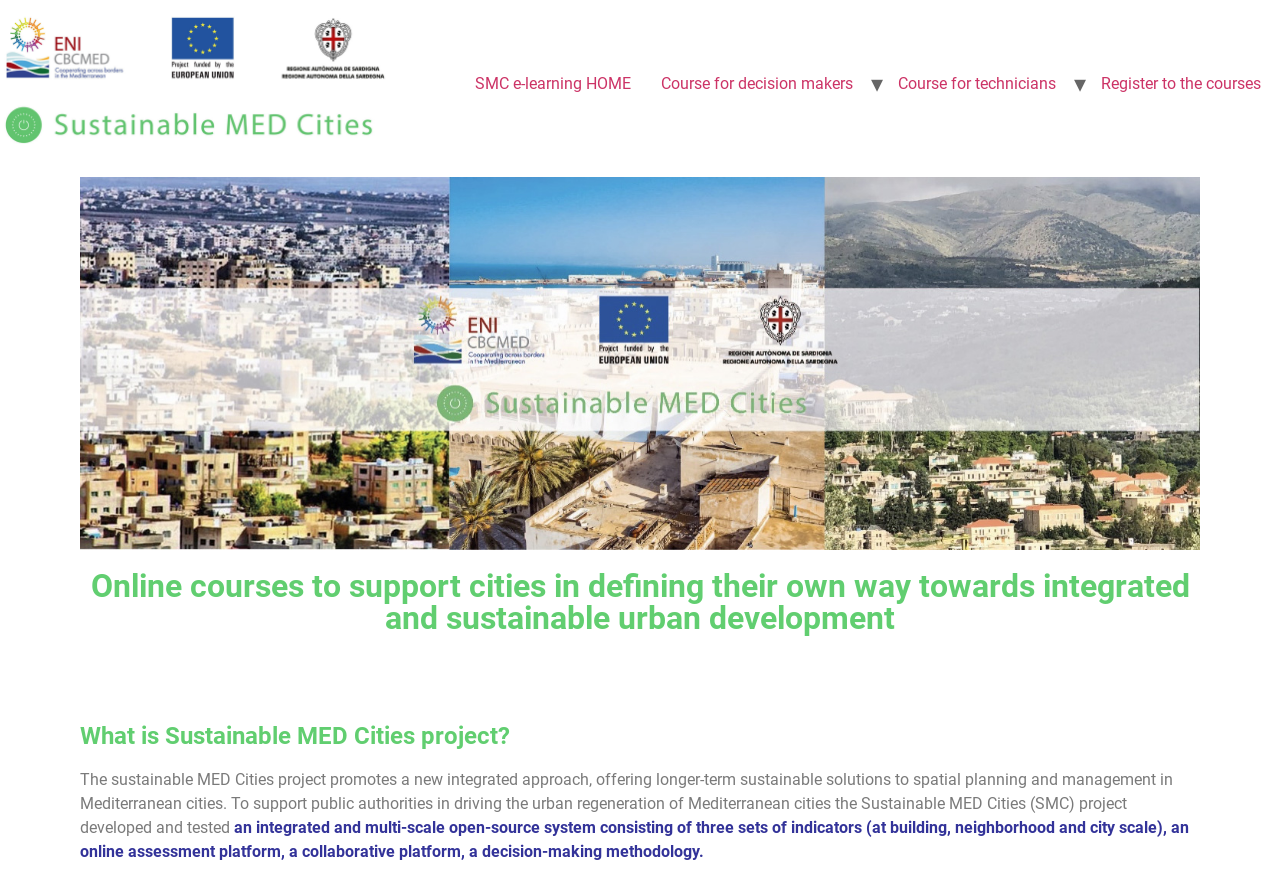Please answer the following question using a single word or phrase: 
What is the target audience for the courses?

Decision makers and technicians